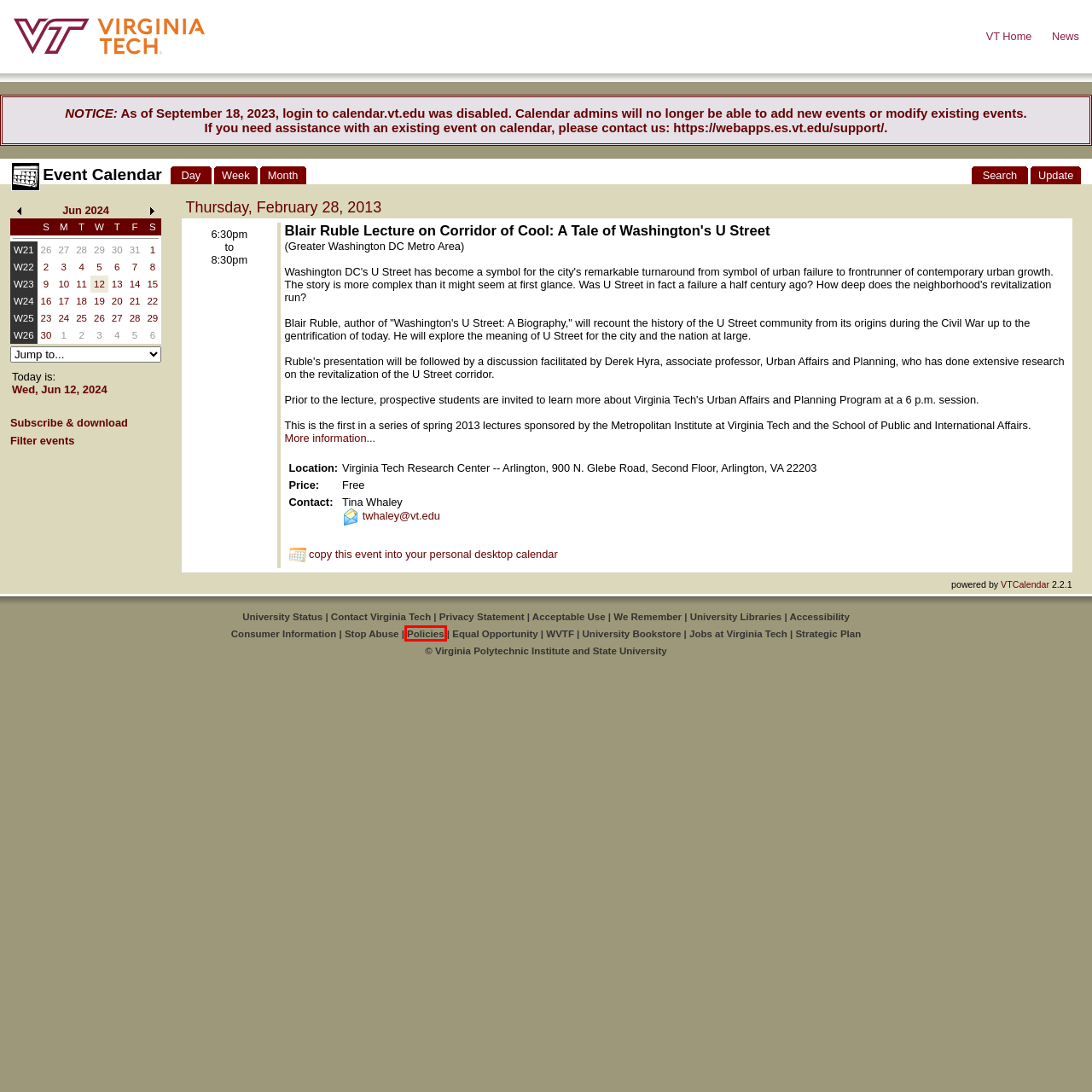You are looking at a webpage screenshot with a red bounding box around an element. Pick the description that best matches the new webpage after interacting with the element in the red bounding box. The possible descriptions are:
A. Virginia Tech News  | Virginia Tech News | Virginia Tech
B. We Remember  | We Remember | Virginia Tech
C. University Libraries  | University Libraries | Virginia Tech
D. VTCalendar
E. Home Page | Virginia Tech Policies
F. University Status | Virginia Tech
G. Virginia Tech Accessibility Portal | Virginia Tech
H. Official Online Store

E